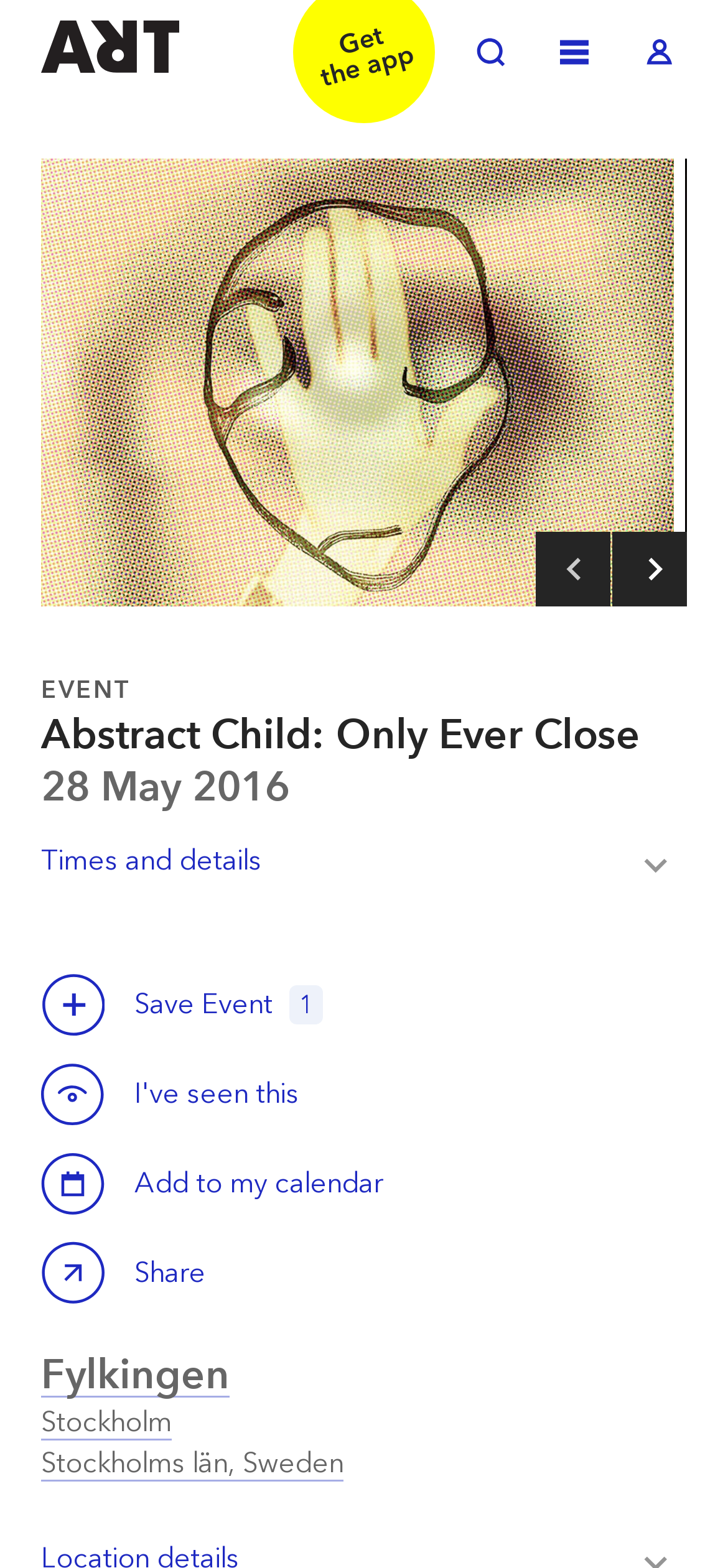How many buttons are there on the page?
From the image, provide a succinct answer in one word or a short phrase.

5